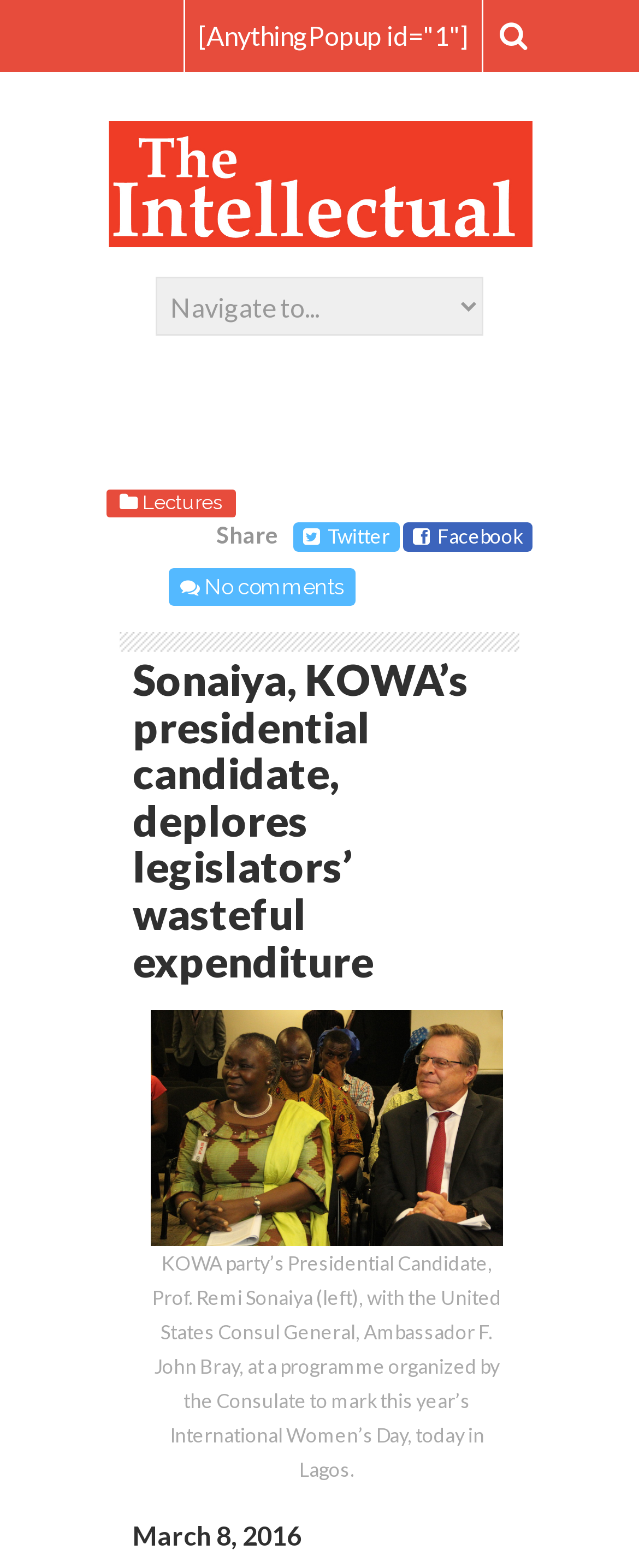Use a single word or phrase to answer the following:
What is the date of the article?

March 8, 2016